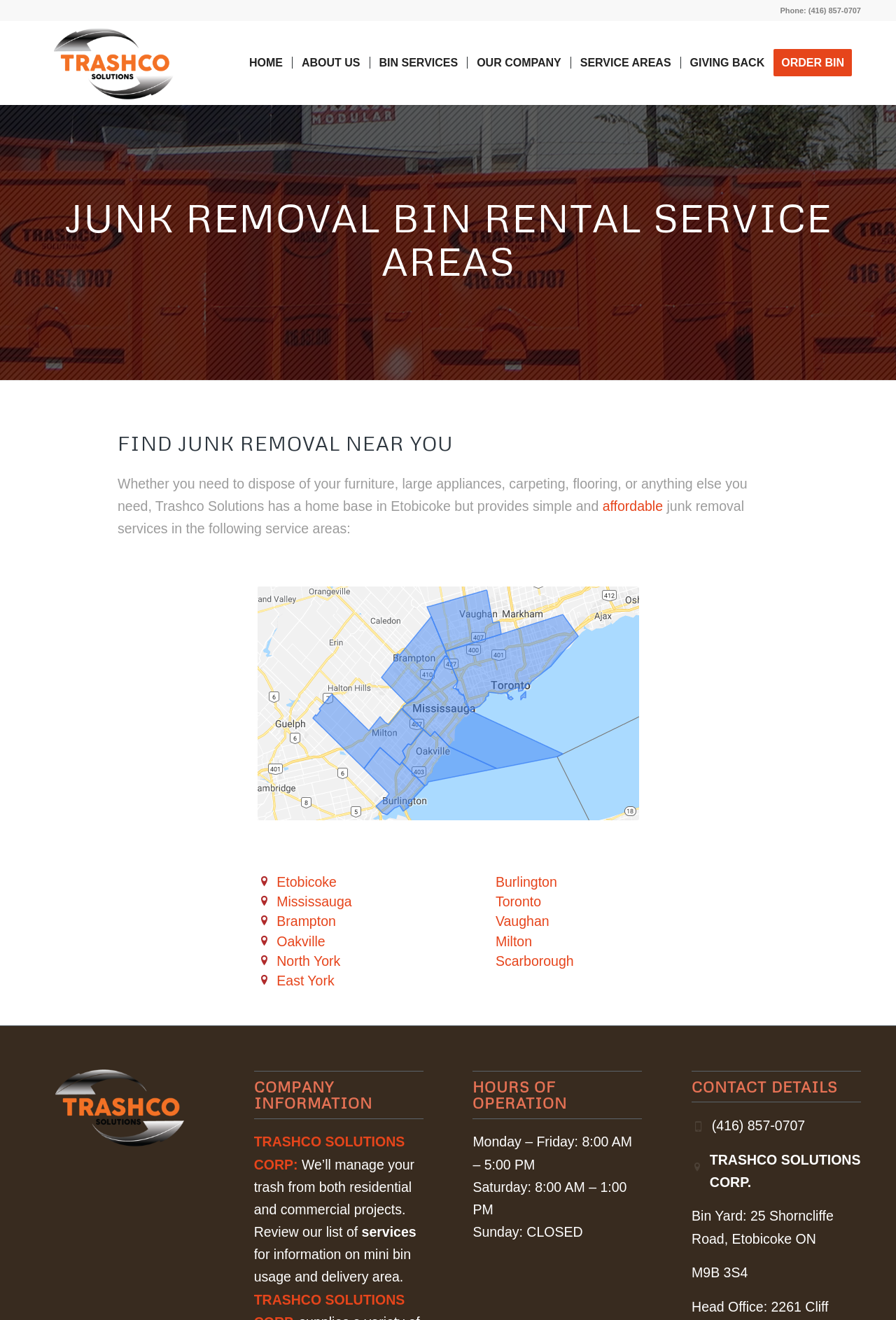Please locate the clickable area by providing the bounding box coordinates to follow this instruction: "View the '1950S' page".

None